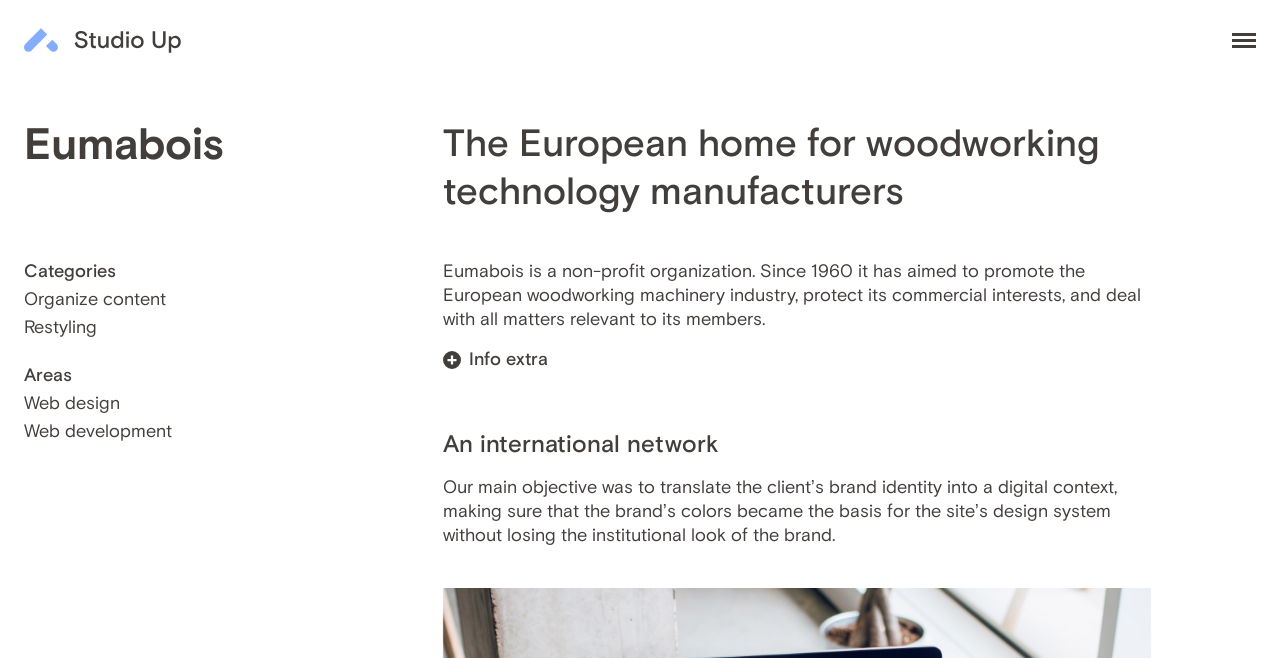Utilize the details in the image to thoroughly answer the following question: What is the relationship between Studio Up and Eumabois?

I found a link element with the text 'Studio Up' and a heading element with the text 'Eumabois', which suggests that Studio Up is a digital branding agency for Eumabois, as indicated by the webpage's meta description.